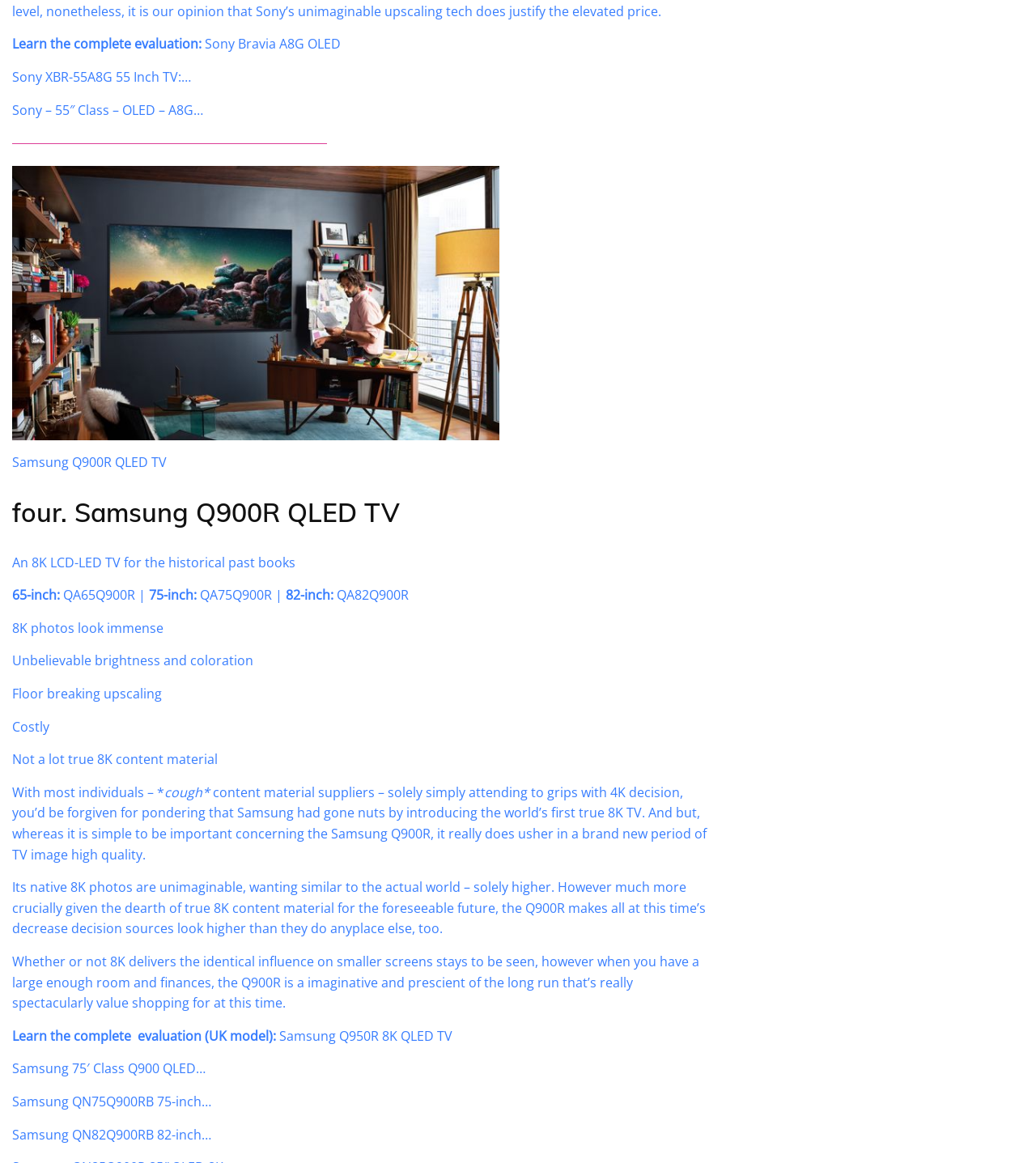Using the description: "Learn the complete evaluation:", identify the bounding box of the corresponding UI element in the screenshot.

[0.012, 0.03, 0.198, 0.045]